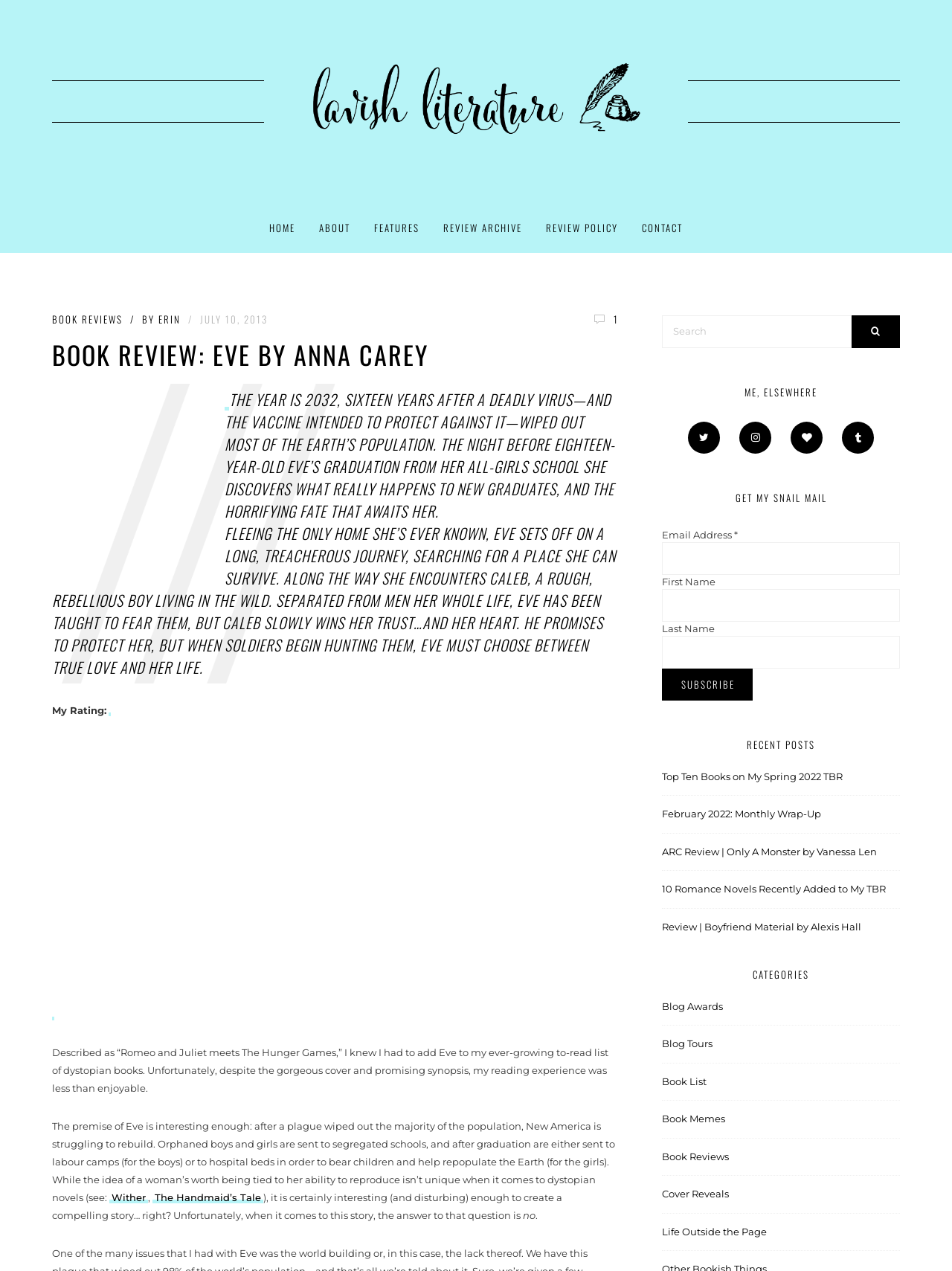Identify the bounding box coordinates of the element to click to follow this instruction: 'Subscribe to the newsletter'. Ensure the coordinates are four float values between 0 and 1, provided as [left, top, right, bottom].

[0.695, 0.526, 0.791, 0.551]